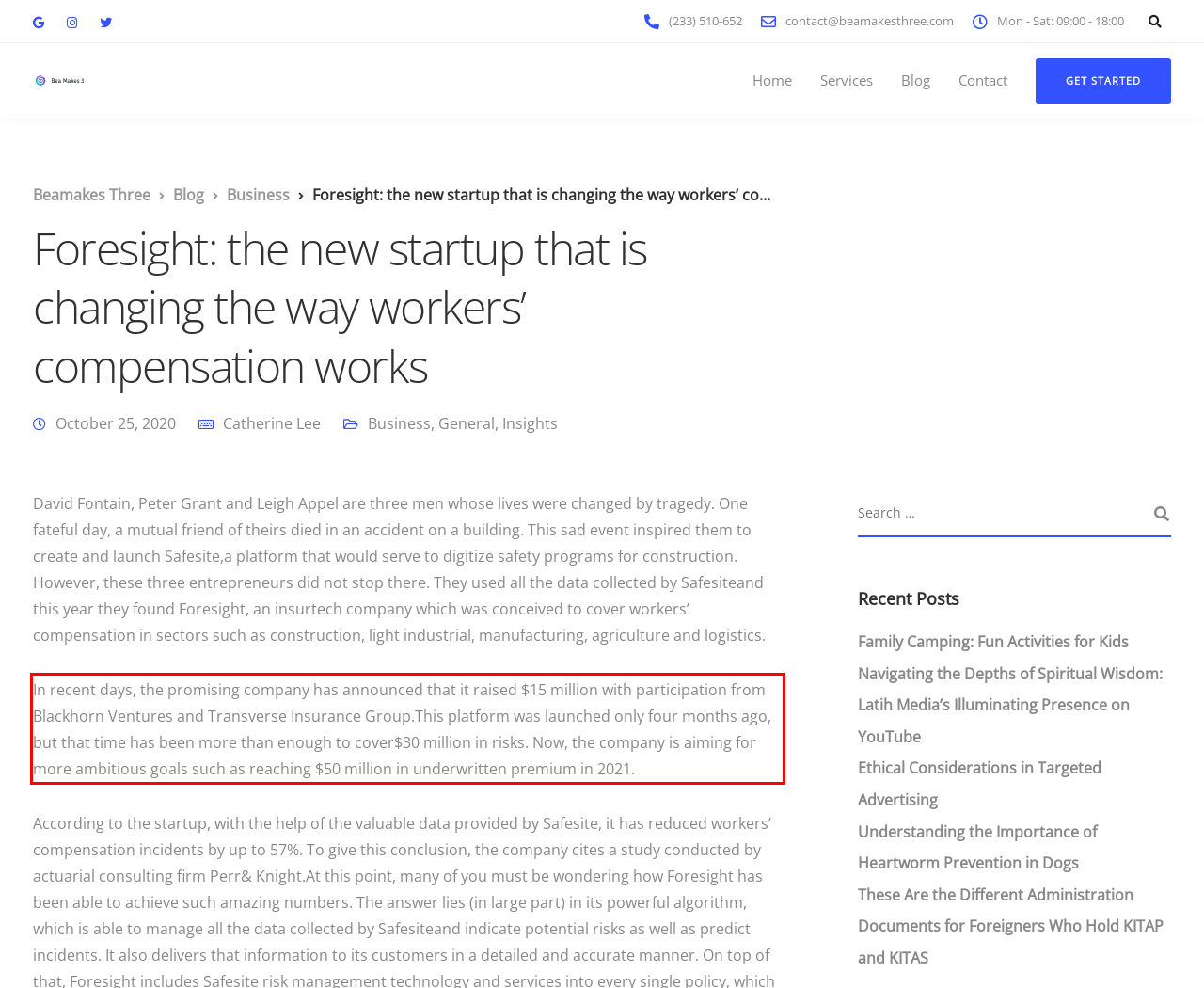You are given a screenshot of a webpage with a UI element highlighted by a red bounding box. Please perform OCR on the text content within this red bounding box.

In recent days, the promising company has announced that it raised $15 million with participation from Blackhorn Ventures and Transverse Insurance Group.This platform was launched only four months ago, but that time has been more than enough to cover$30 million in risks. Now, the company is aiming for more ambitious goals such as reaching $50 million in underwritten premium in 2021.